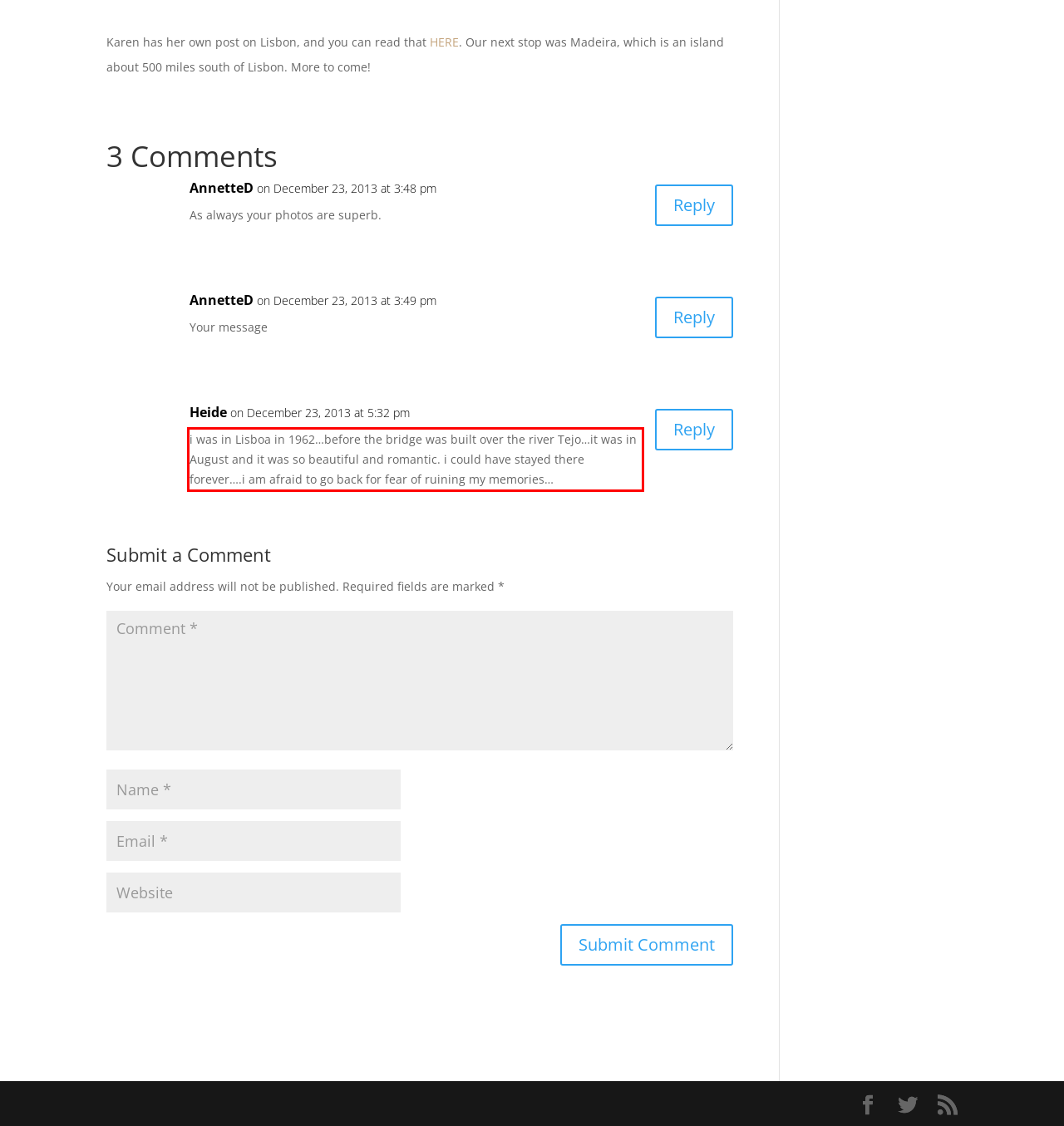Analyze the red bounding box in the provided webpage screenshot and generate the text content contained within.

i was in Lisboa in 1962…before the bridge was built over the river Tejo…it was in August and it was so beautiful and romantic. i could have stayed there forever….i am afraid to go back for fear of ruining my memories…